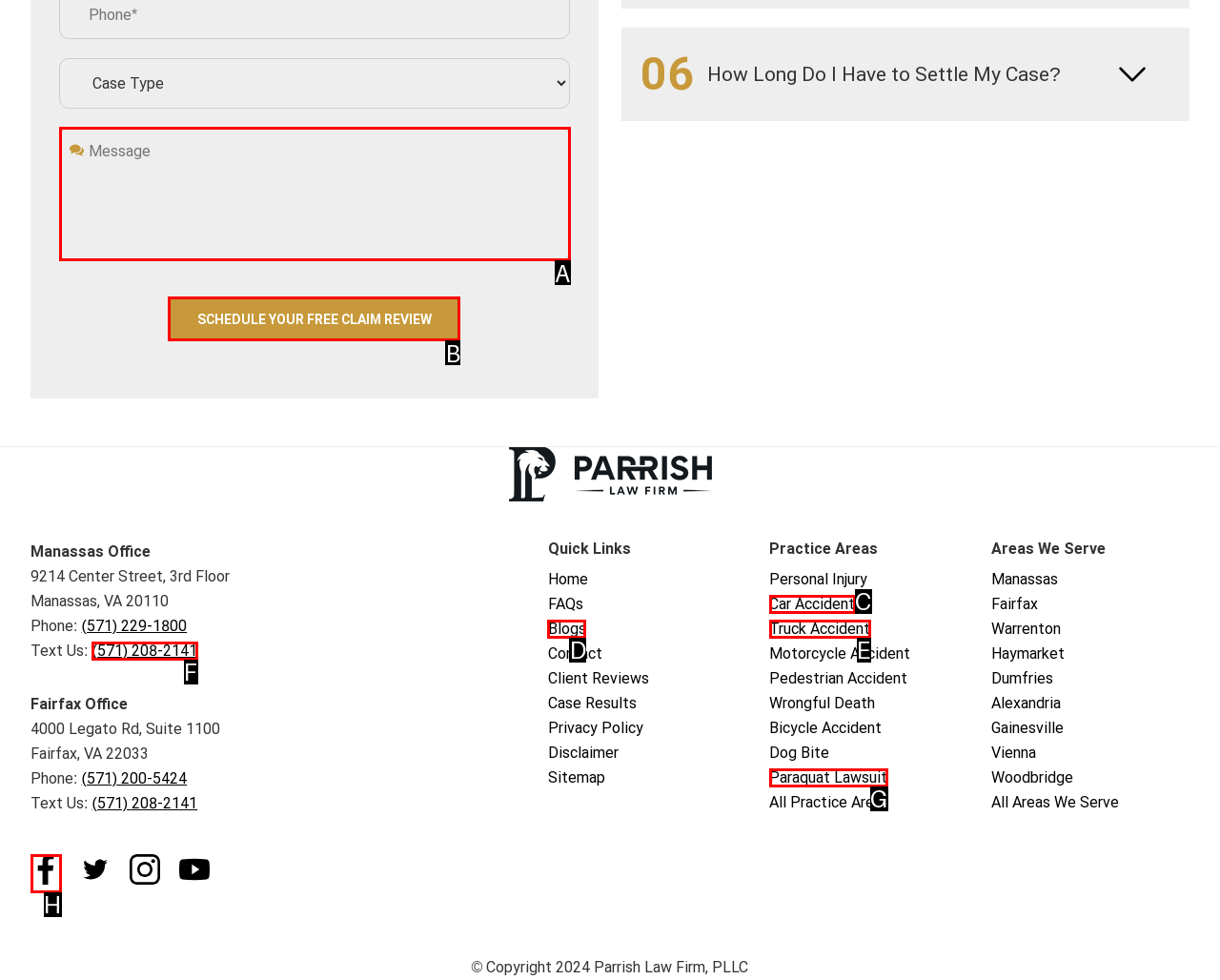Choose the HTML element to click for this instruction: Schedule a free claim review Answer with the letter of the correct choice from the given options.

B